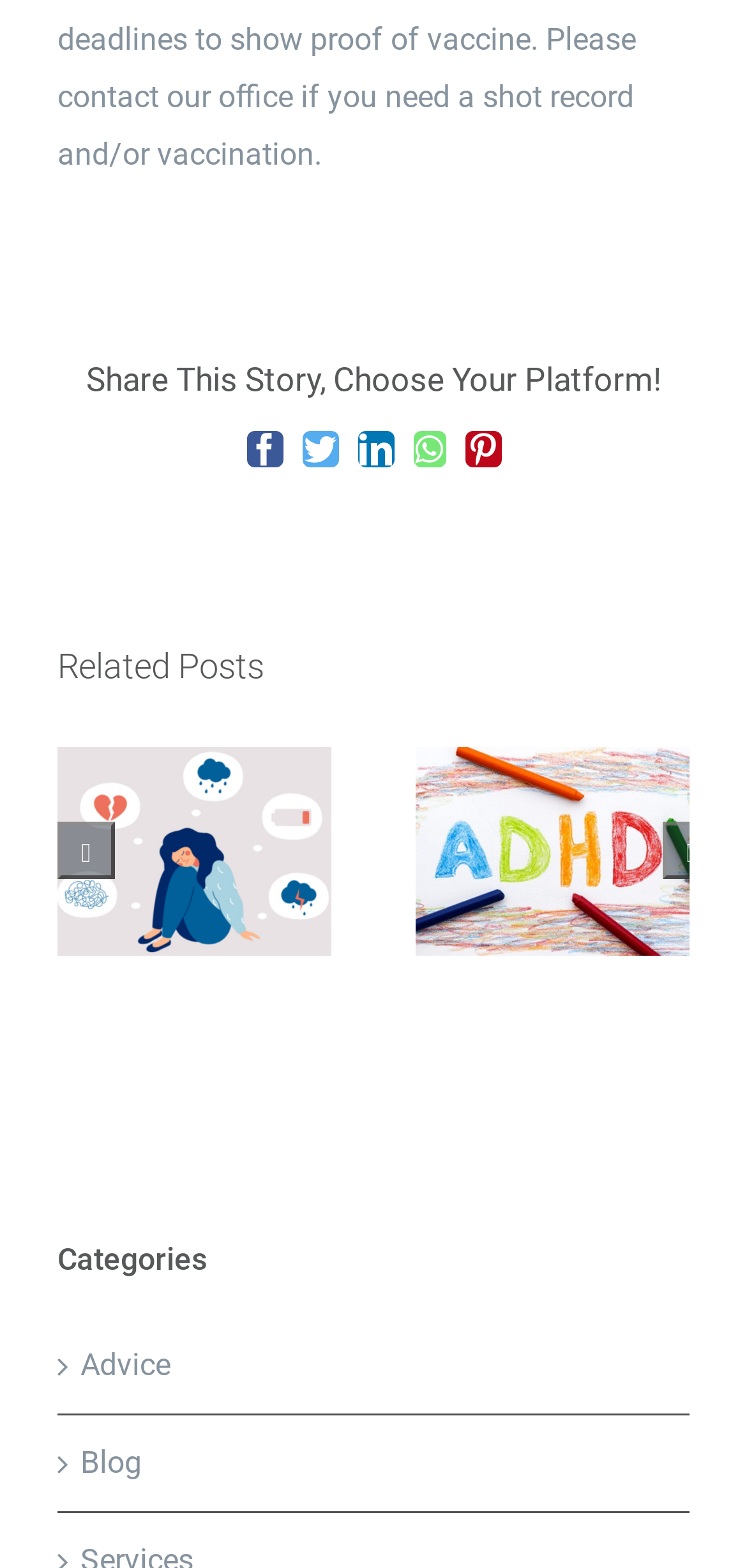How many related posts are listed on the webpage?
Please craft a detailed and exhaustive response to the question.

The webpage has a section 'Related Posts' with two posts, each with an image and a link to the post.